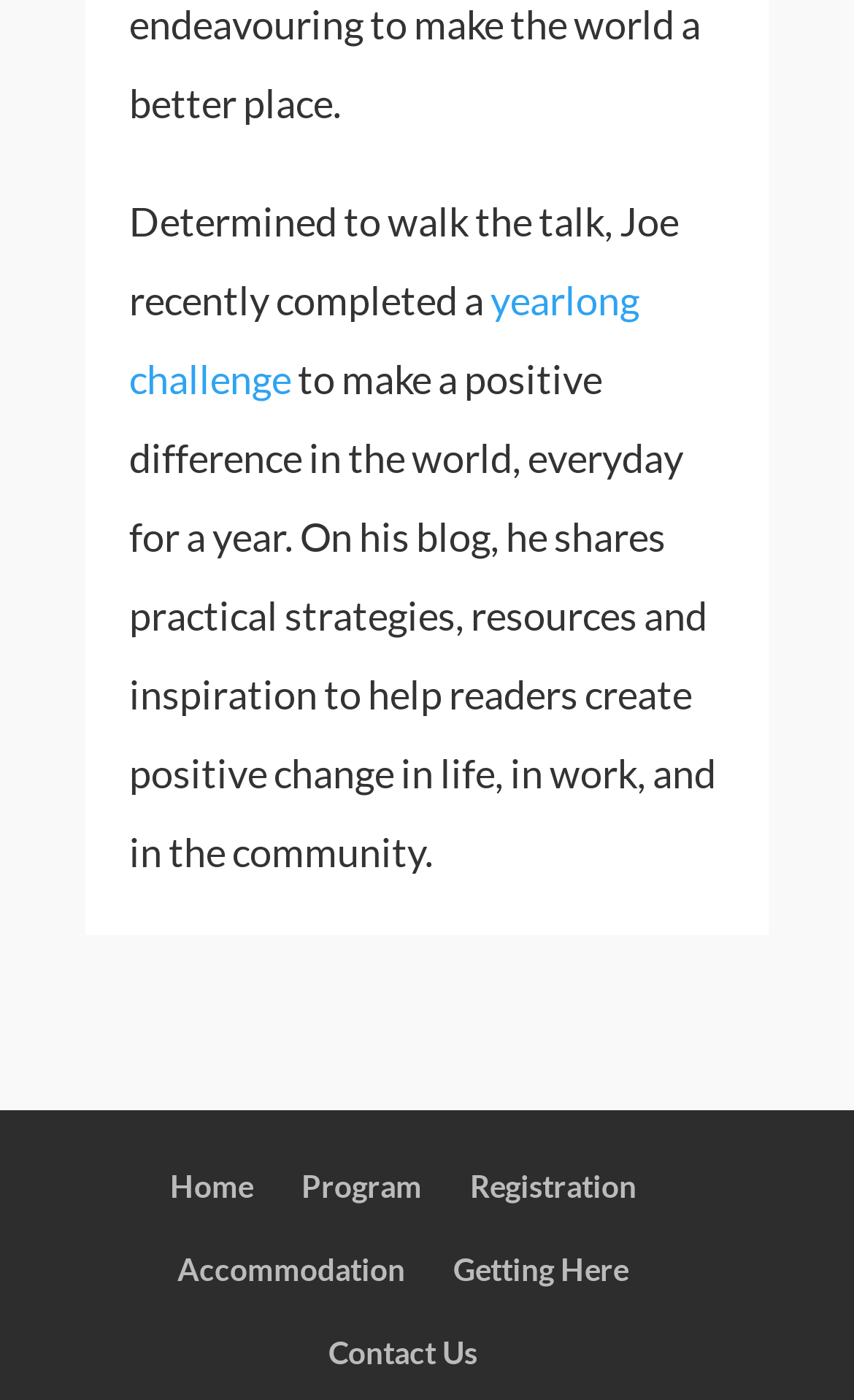Give a concise answer using one word or a phrase to the following question:
How many links are in the top navigation?

6